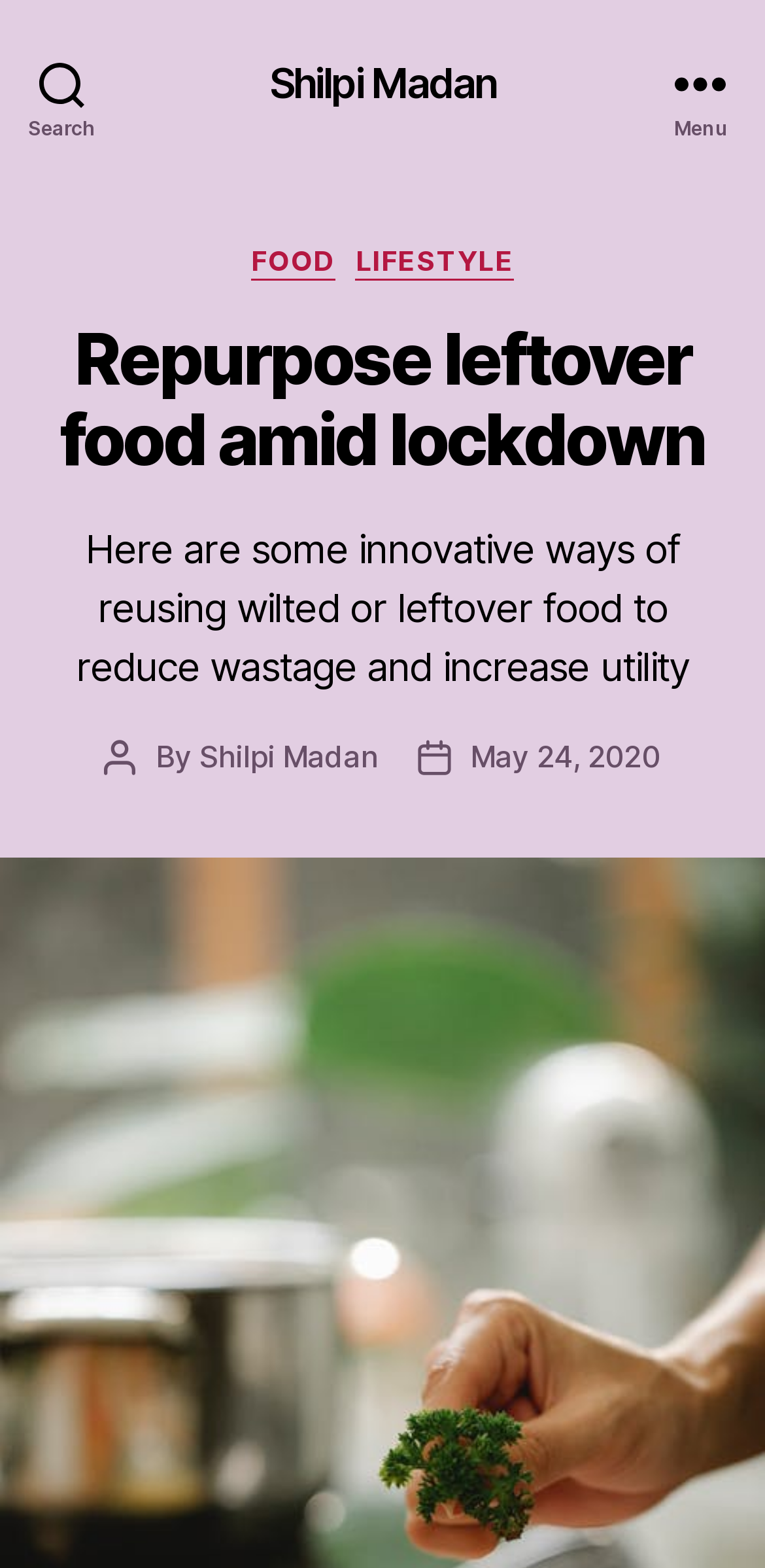What is the purpose of the webpage?
Answer the question with a single word or phrase, referring to the image.

To reduce food wastage